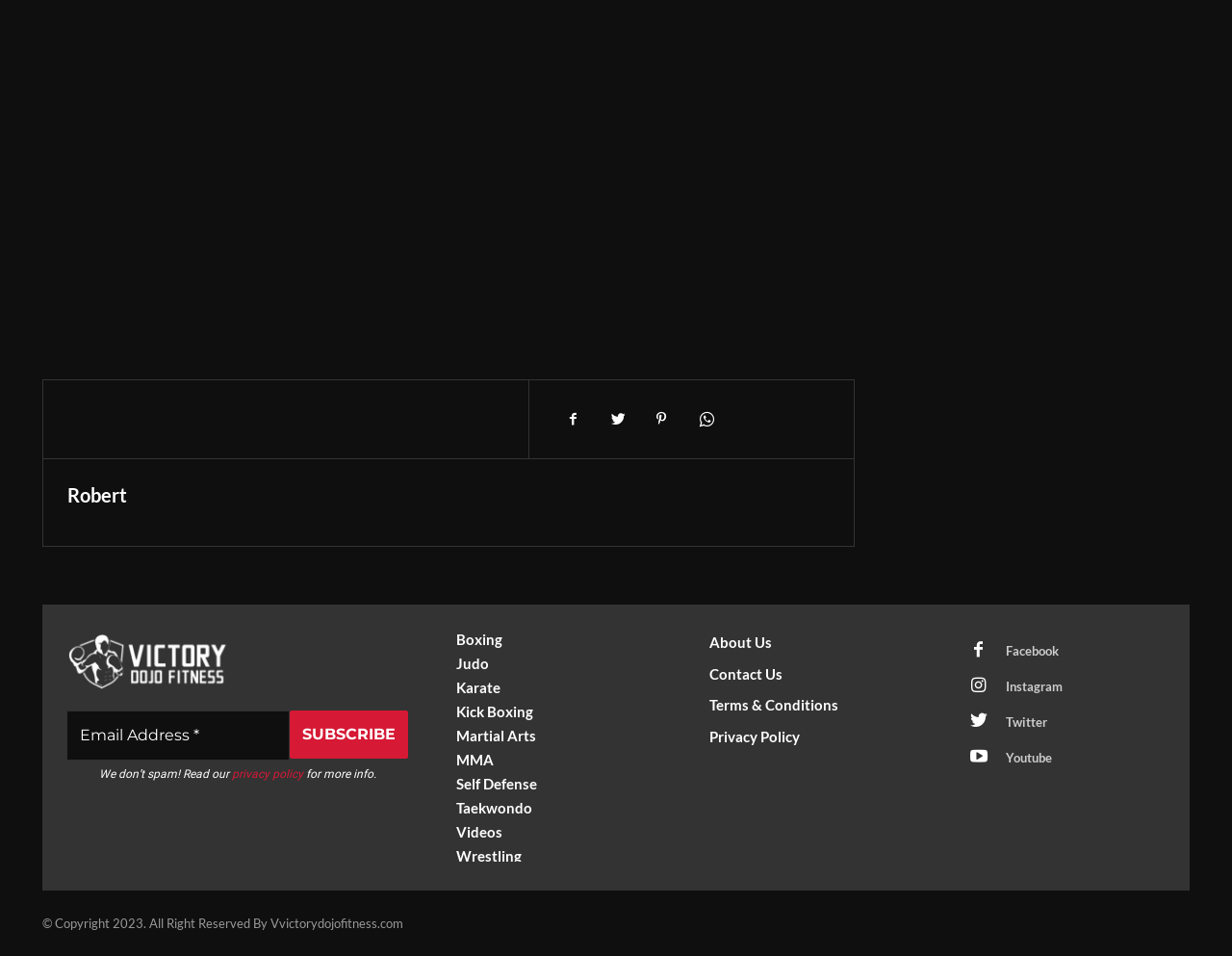Please identify the bounding box coordinates of the area that needs to be clicked to follow this instruction: "Click the About Us link".

[0.575, 0.663, 0.741, 0.682]